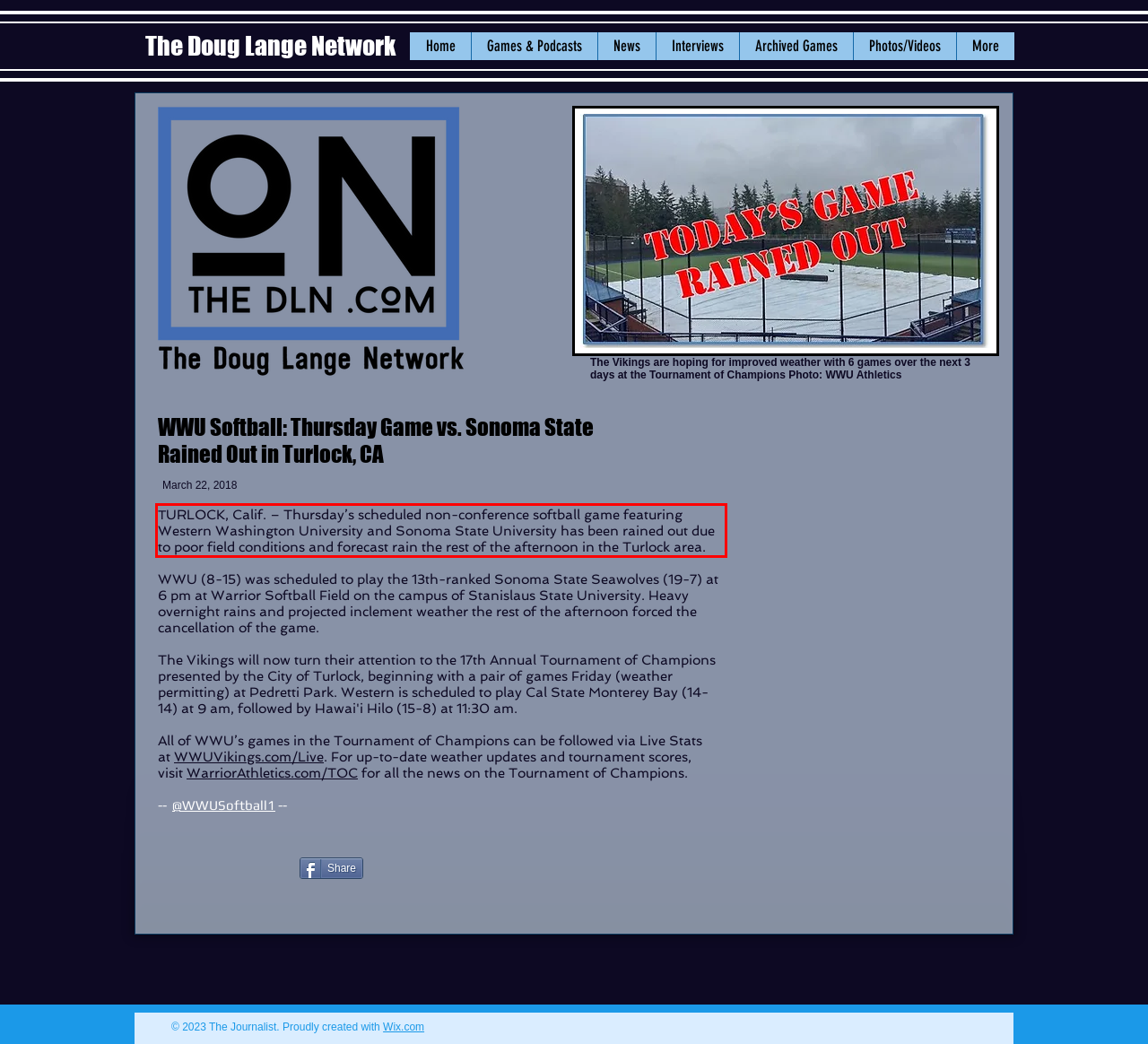Inspect the webpage screenshot that has a red bounding box and use OCR technology to read and display the text inside the red bounding box.

TURLOCK, Calif. – Thursday’s scheduled non-conference softball game featuring Western Washington University and Sonoma State University has been rained out due to poor field conditions and forecast rain the rest of the afternoon in the Turlock area.